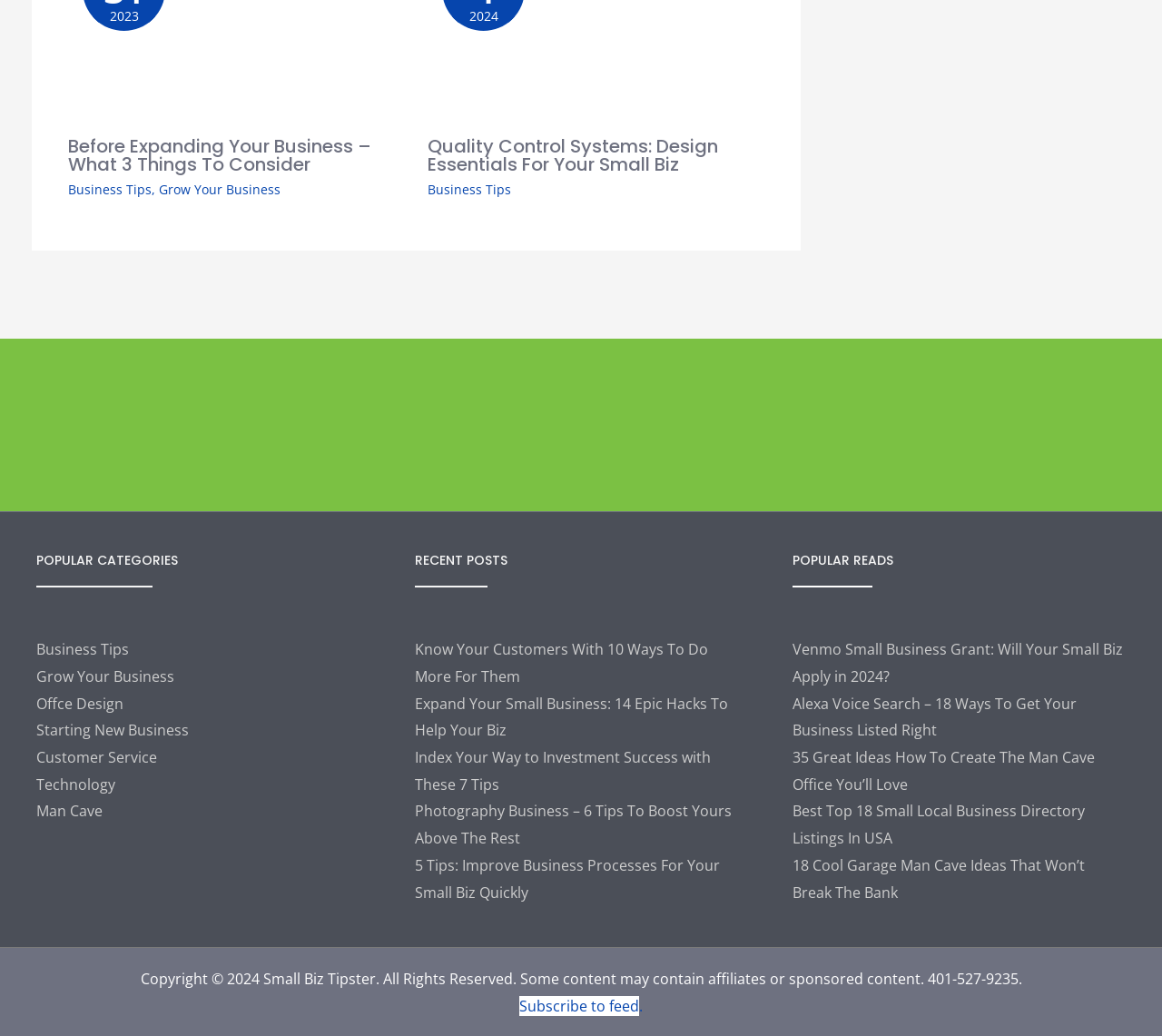Please respond to the question using a single word or phrase:
What type of content is available in the 'RECENT POSTS' section?

Blog posts